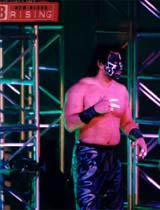What is the color of Hasha Koroshiya's pants?
Using the information from the image, provide a comprehensive answer to the question.

The caption specifically mentions that Hasha Koroshiya is dressed in black pants, which indicates the color of his pants.